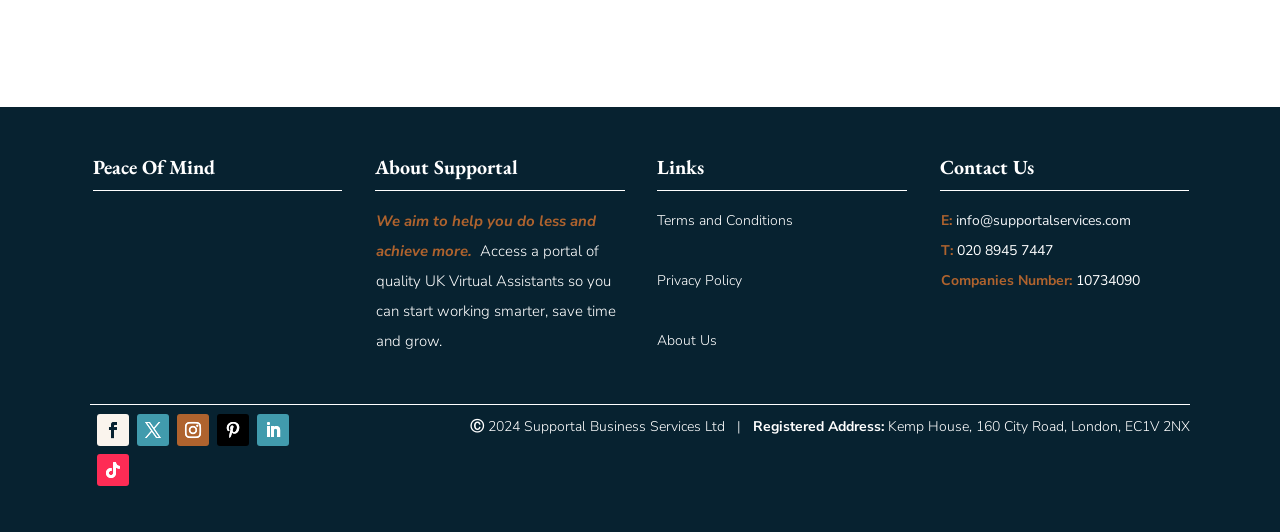Identify the bounding box coordinates of the section to be clicked to complete the task described by the following instruction: "Click on the 'About Us' link". The coordinates should be four float numbers between 0 and 1, formatted as [left, top, right, bottom].

[0.514, 0.622, 0.56, 0.657]